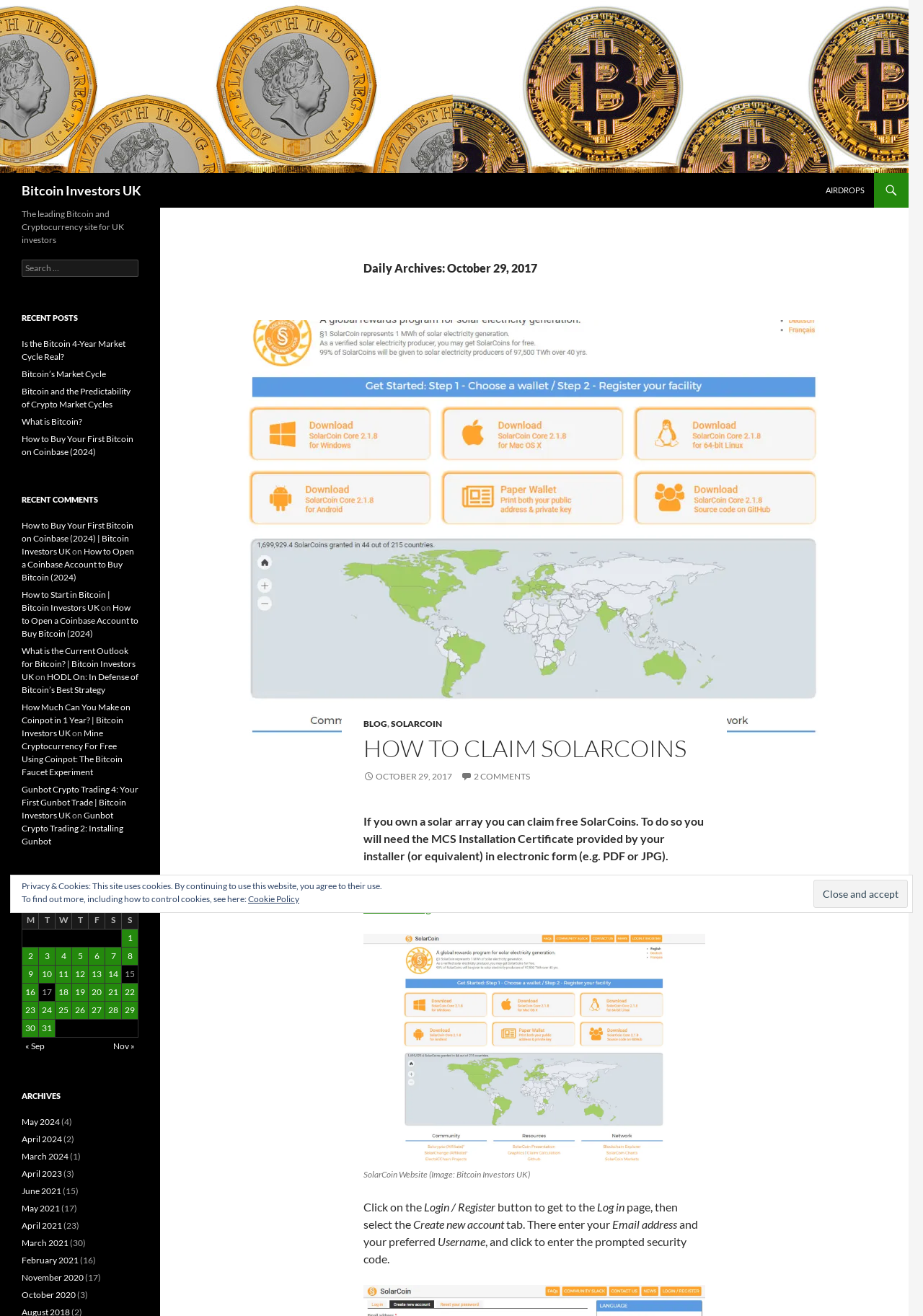Pinpoint the bounding box coordinates of the clickable element to carry out the following instruction: "Search for something."

[0.023, 0.197, 0.15, 0.21]